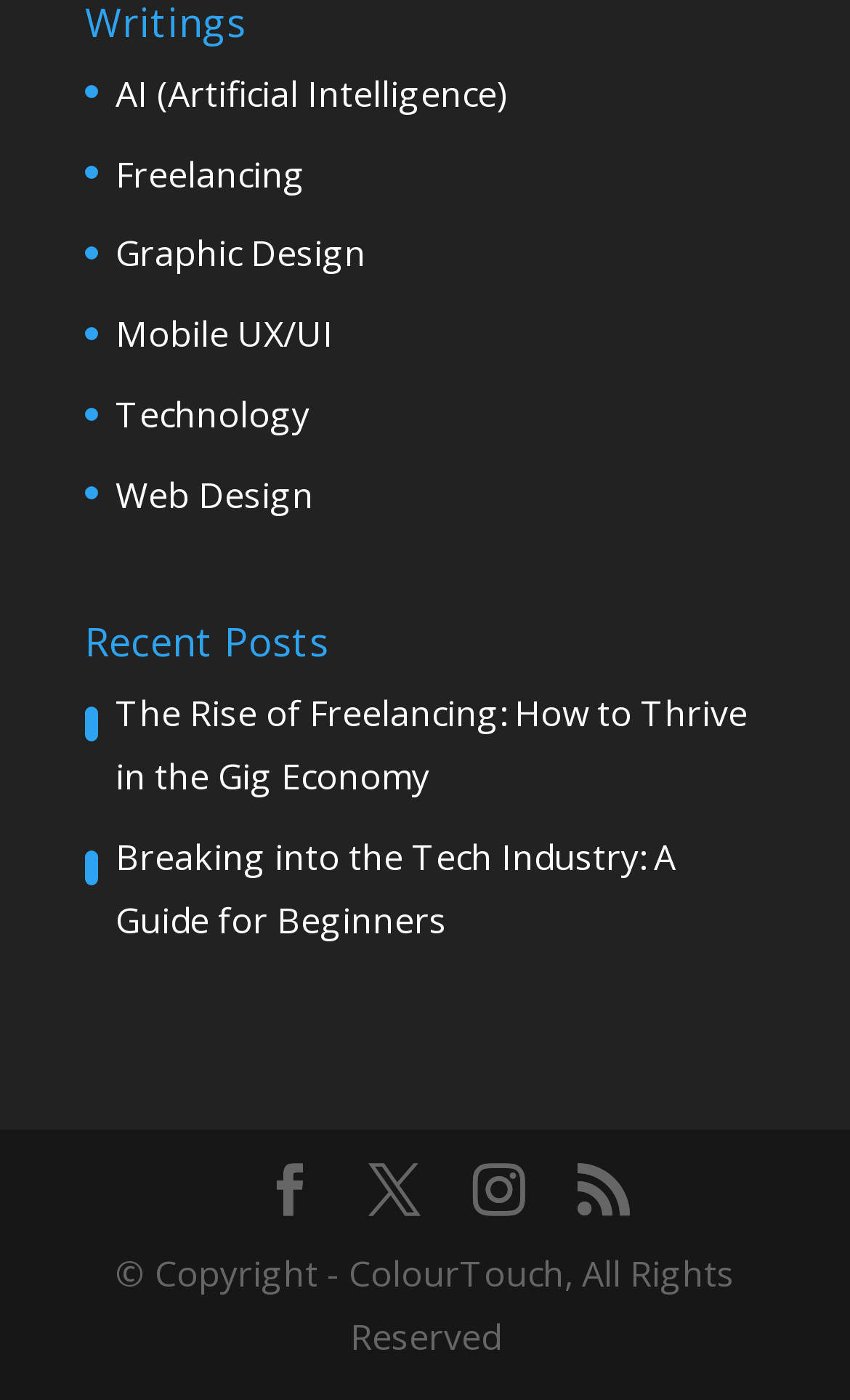Please provide the bounding box coordinate of the region that matches the element description: AI (Artificial Intelligence). Coordinates should be in the format (top-left x, top-left y, bottom-right x, bottom-right y) and all values should be between 0 and 1.

[0.136, 0.05, 0.597, 0.084]